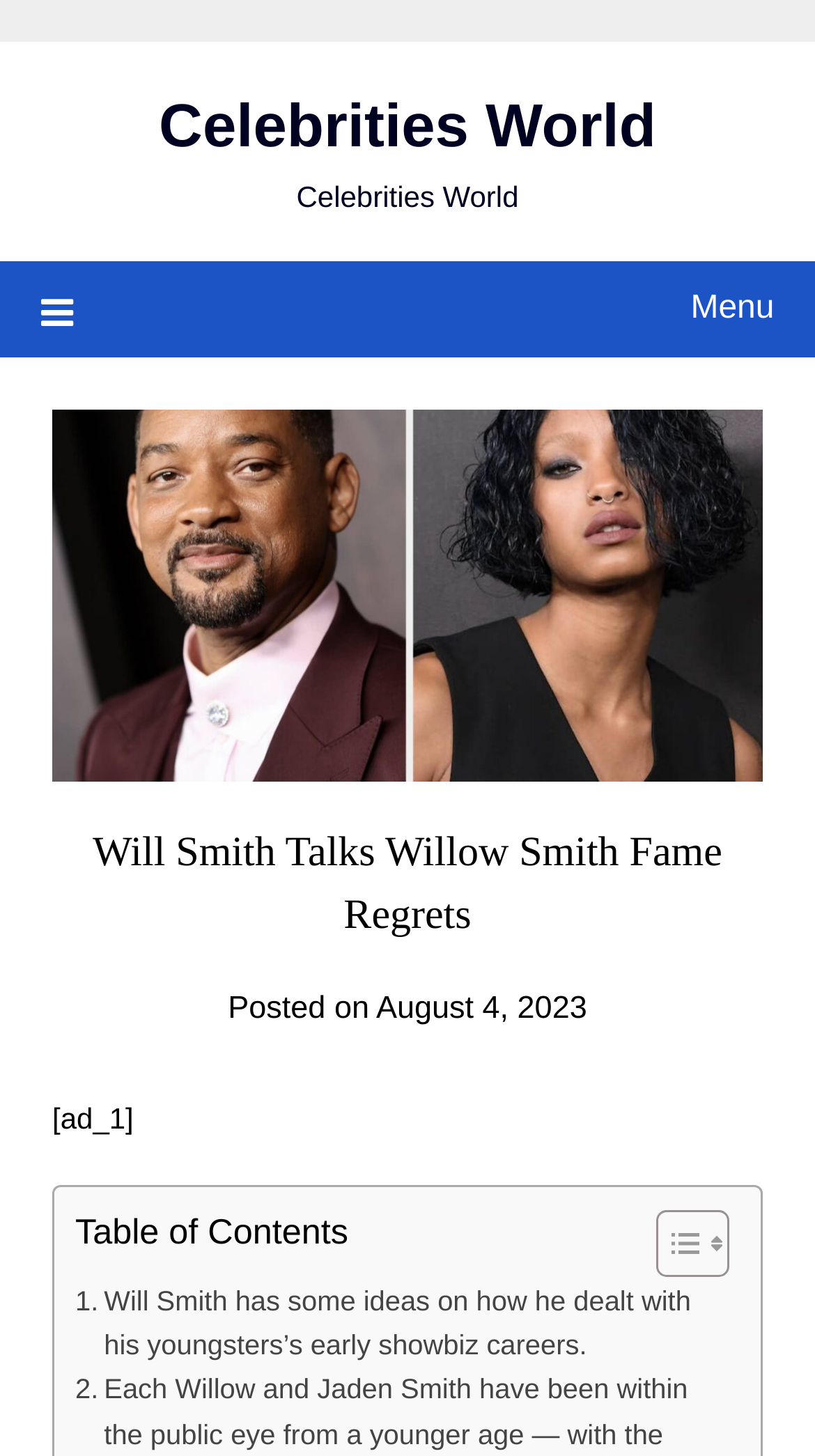Please identify the primary heading of the webpage and give its text content.

Will Smith Talks Willow Smith Fame Regrets